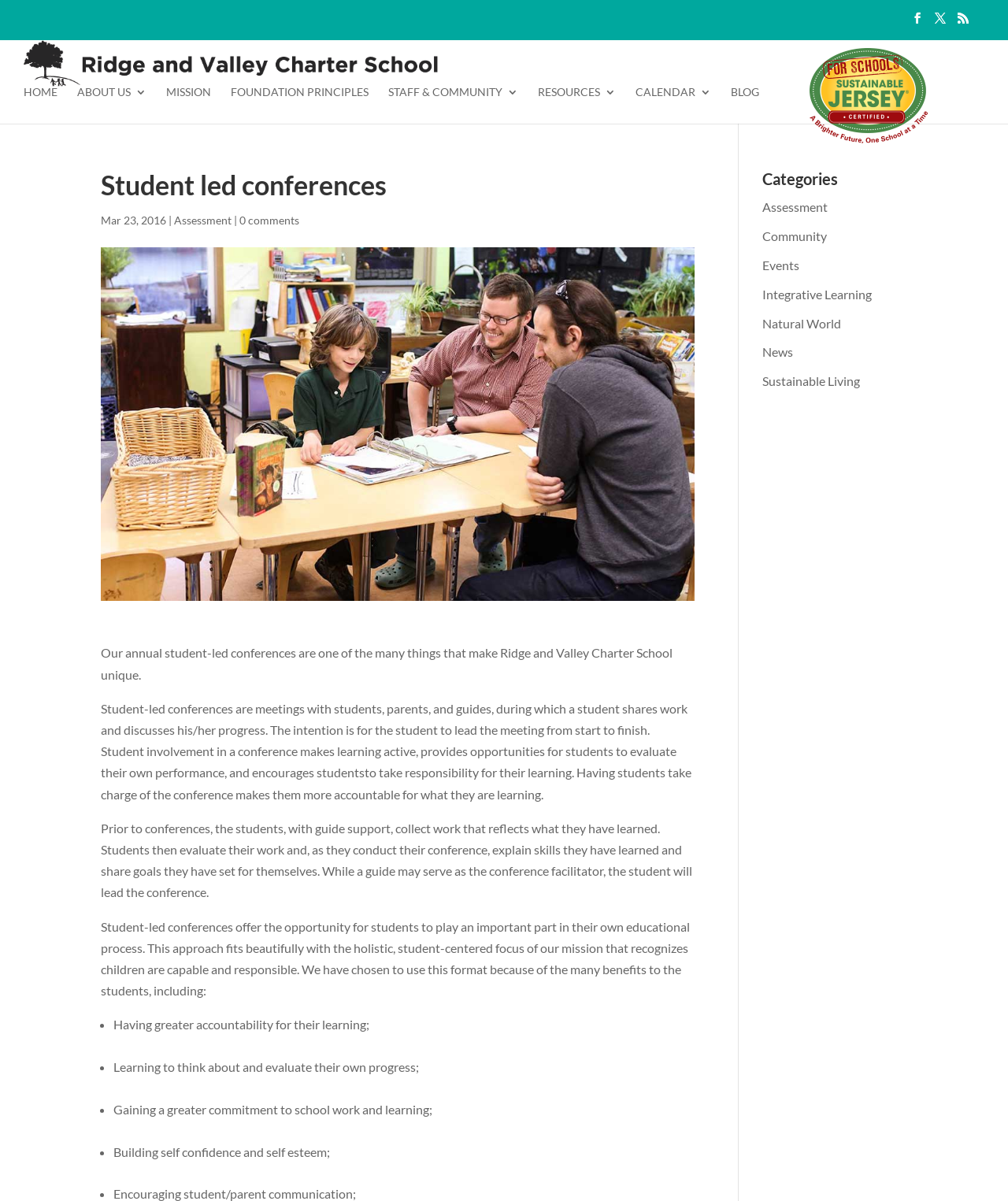Observe the image and answer the following question in detail: What is the purpose of student-led conferences?

I found the answer by reading the text on the webpage, which explains that student-led conferences are meetings where students share their work and discuss their progress, and that the intention is for students to lead the meeting from start to finish, making them more accountable for their learning.